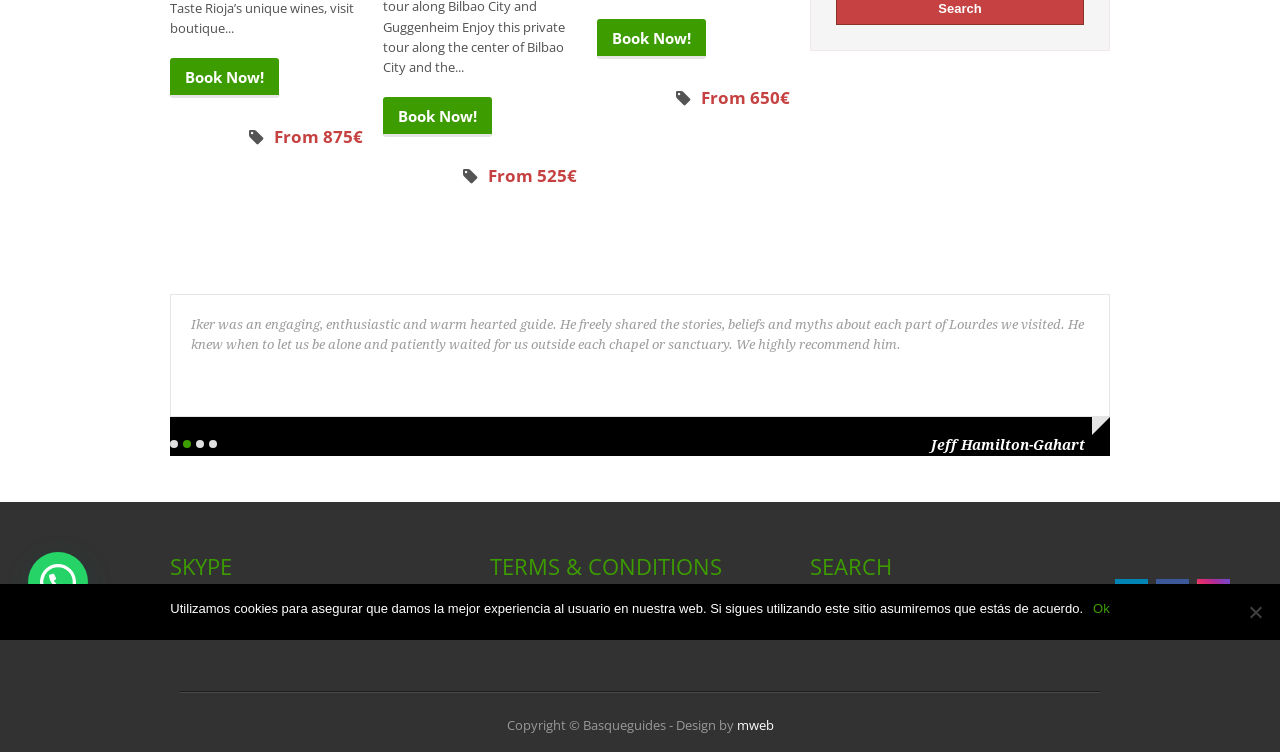From the element description title="Visit Us On Instagram", predict the bounding box coordinates of the UI element. The coordinates must be specified in the format (top-left x, top-left y, bottom-right x, bottom-right y) and should be within the 0 to 1 range.

[0.931, 0.799, 0.963, 0.823]